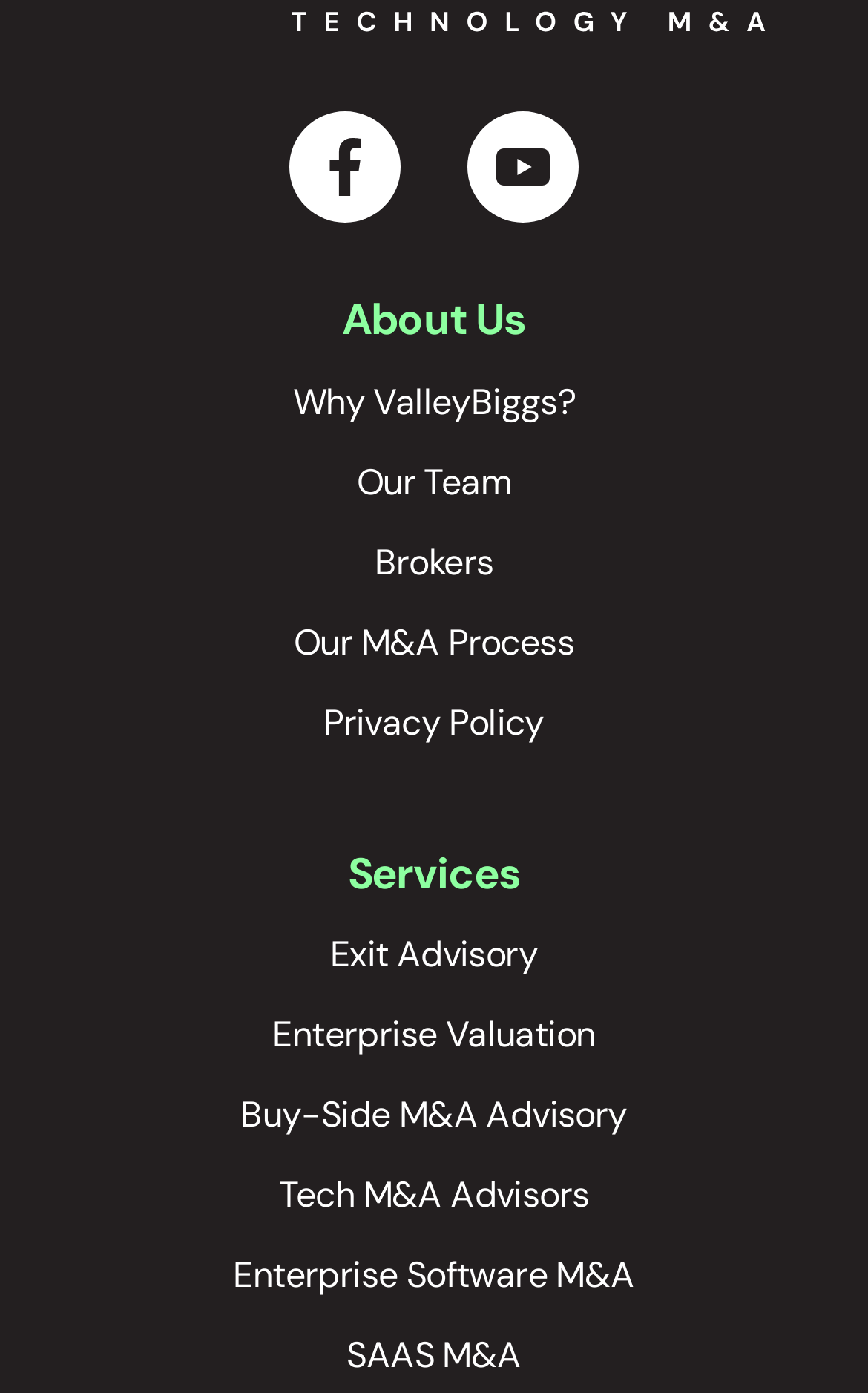Identify the bounding box coordinates for the UI element described as: "aria-label="youtube"". The coordinates should be provided as four floats between 0 and 1: [left, top, right, bottom].

[0.538, 0.08, 0.667, 0.16]